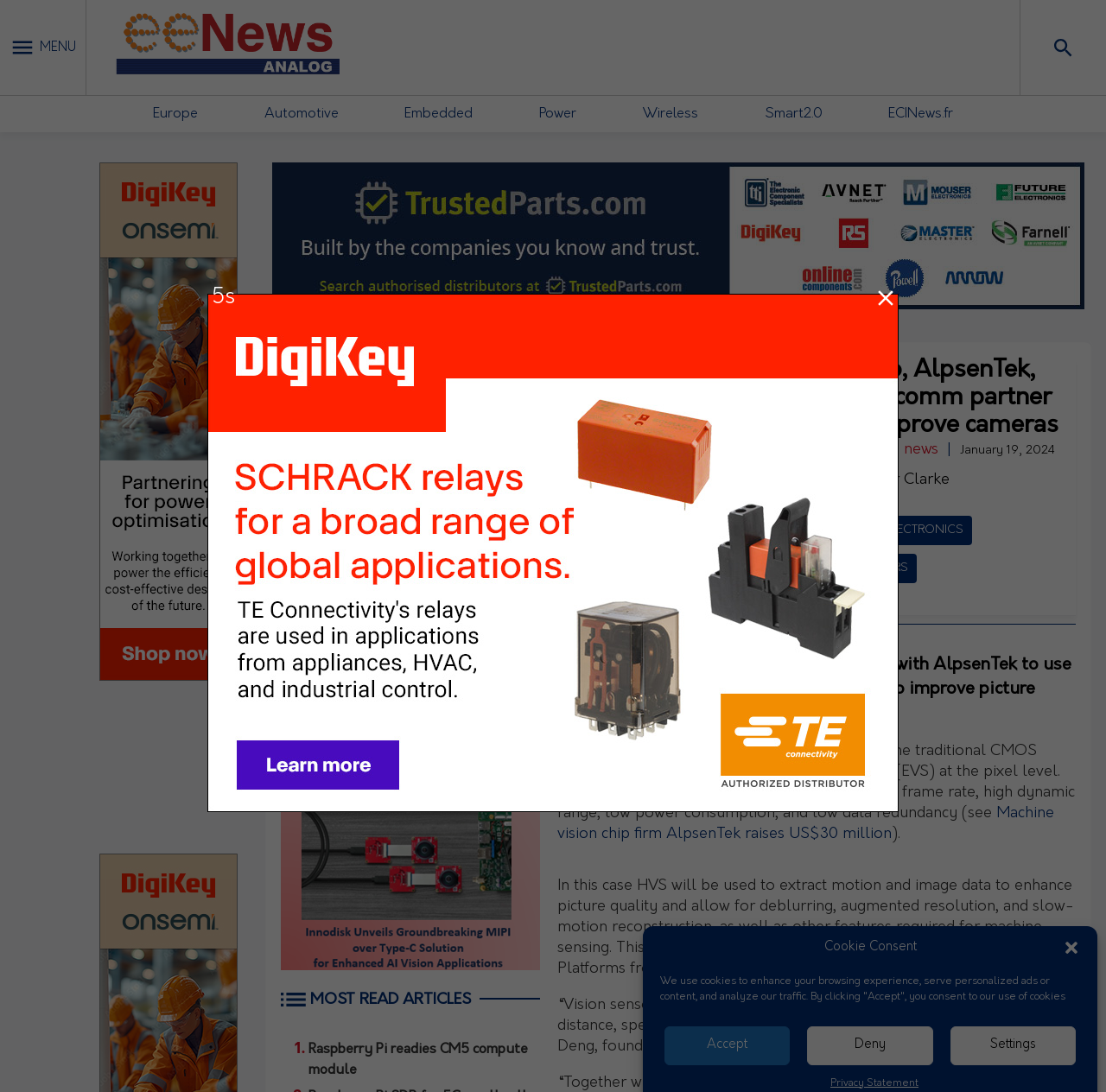Please identify the bounding box coordinates of where to click in order to follow the instruction: "View the 'Guest Features'".

None